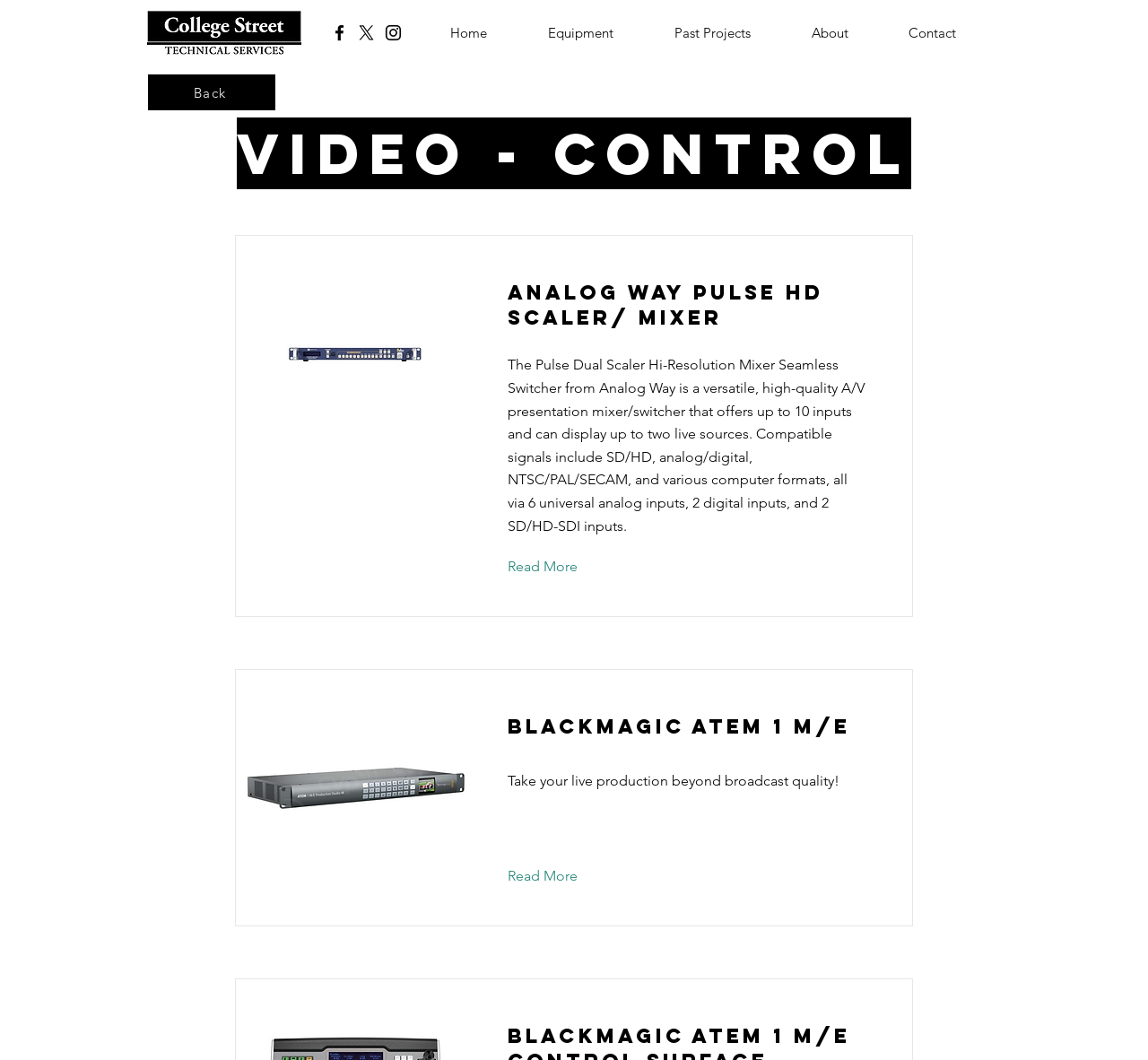How many social media links are in the Social Bar?
Answer the question with just one word or phrase using the image.

3